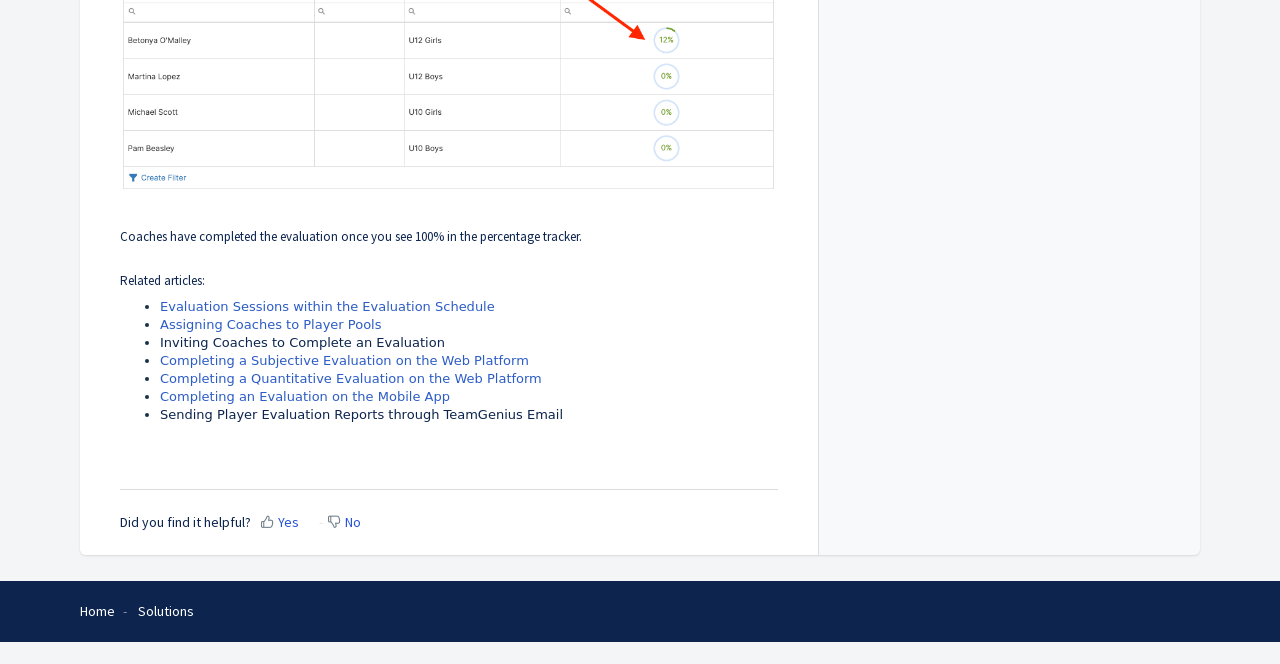Show me the bounding box coordinates of the clickable region to achieve the task as per the instruction: "Click on 'Yes'".

[0.215, 0.772, 0.234, 0.799]